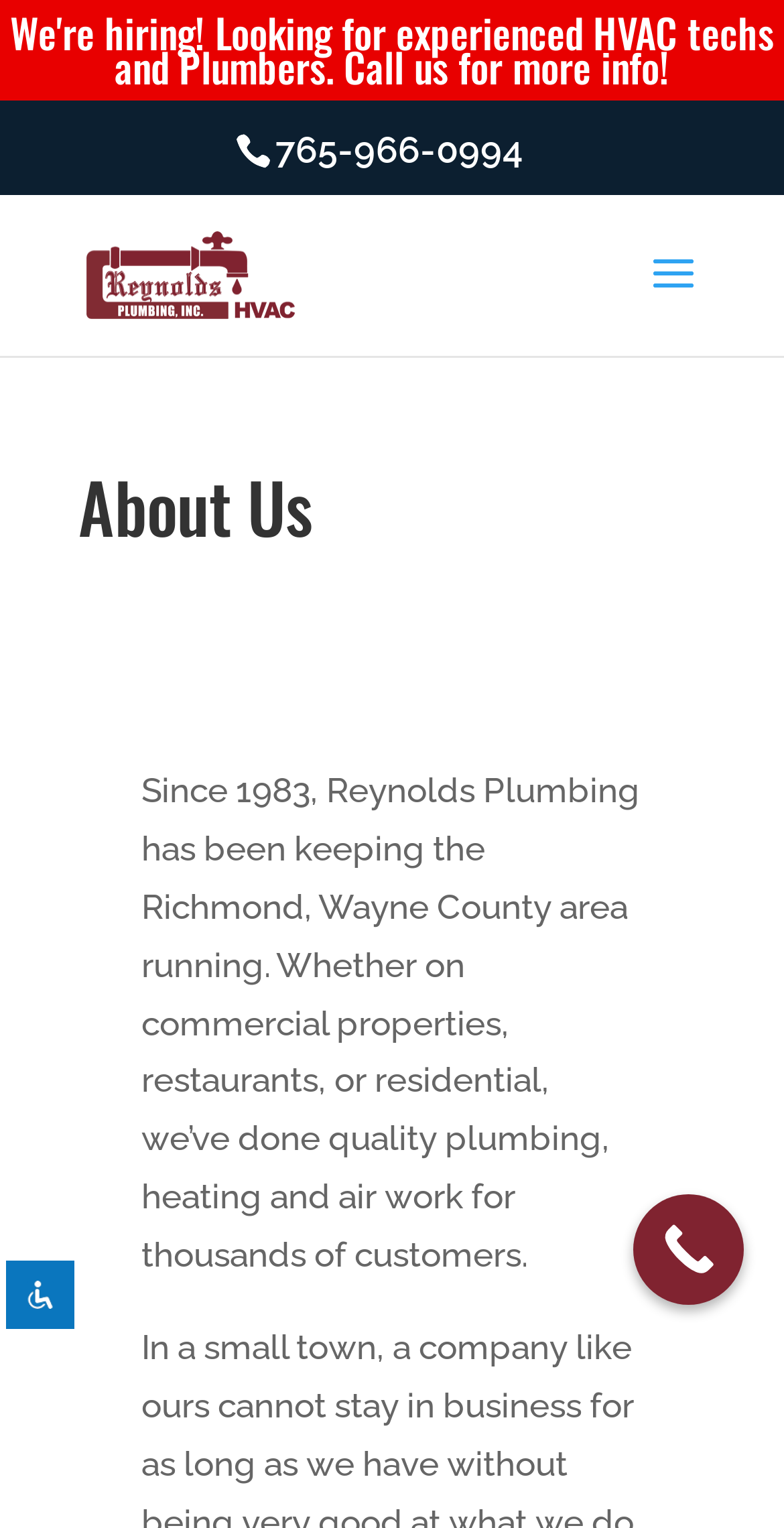By analyzing the image, answer the following question with a detailed response: How long has Reynolds Plumbing been in business?

I found this information in the StaticText element that describes the company's history, which states 'Since 1983, Reynolds Plumbing has been keeping the Richmond, Wayne County area running'.